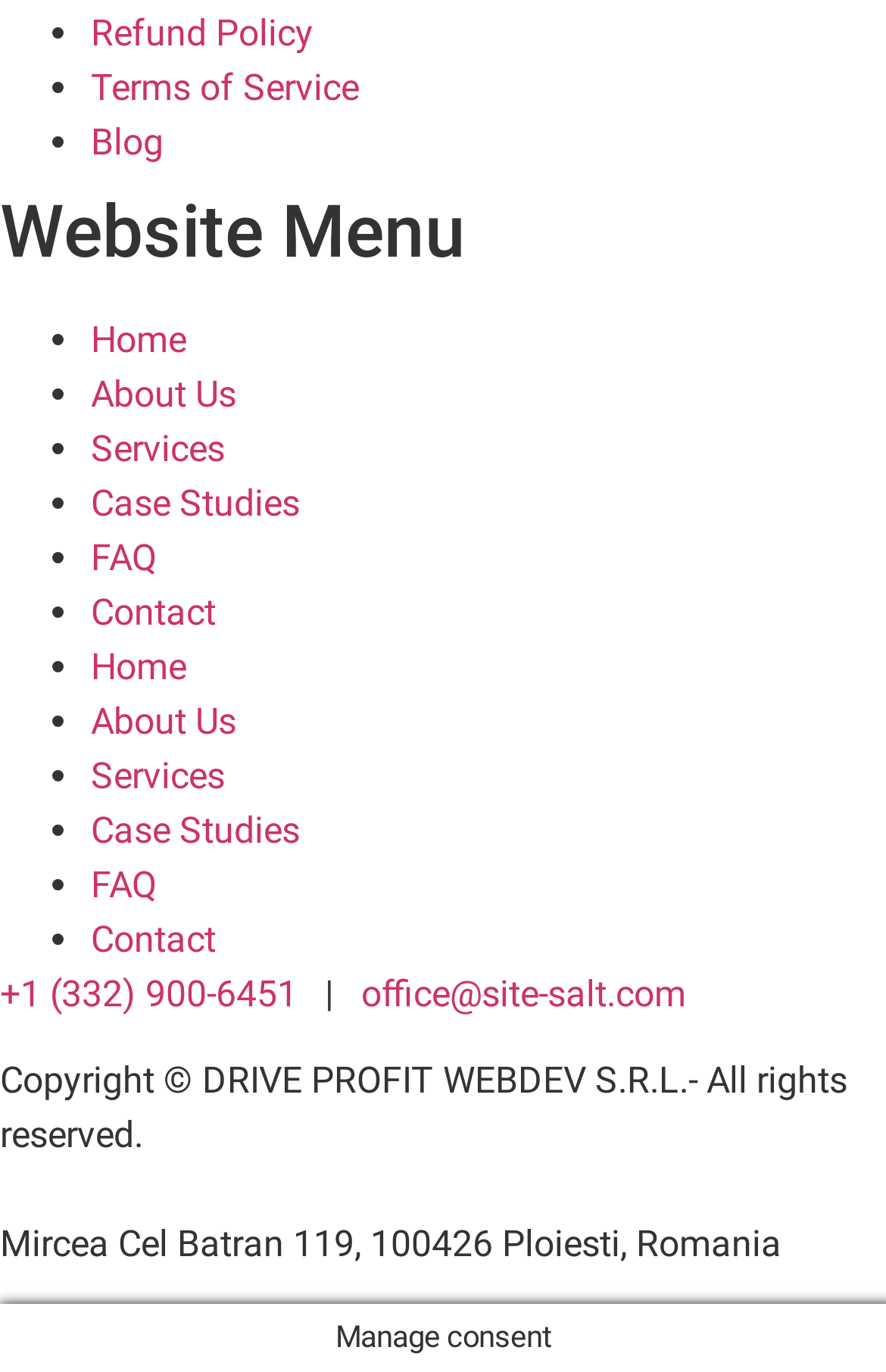Please determine the bounding box coordinates of the element to click on in order to accomplish the following task: "Go to Blog". Ensure the coordinates are four float numbers ranging from 0 to 1, i.e., [left, top, right, bottom].

[0.103, 0.088, 0.185, 0.119]